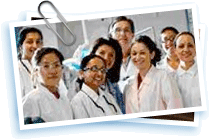Give a detailed account of the visual content in the image.

This image features a cheerful group of dental professionals, all wearing white lab coats, gathered together in a bright and welcoming environment. They are smiling and appear engaged, showcasing a strong sense of camaraderie and teamwork. The backdrop hints at a modern dental office, likely reflecting the commitment to creating a positive and comfortable experience for patients. This image accompanies the section highlighting "Family & Cosmetic Dentistry" services offered by Dr. Stephen G. Erickson at his practice in Manchester, CT, emphasizing the expertise and caring nature of the dental team dedicated to ensuring optimal health and comfort for their patients.